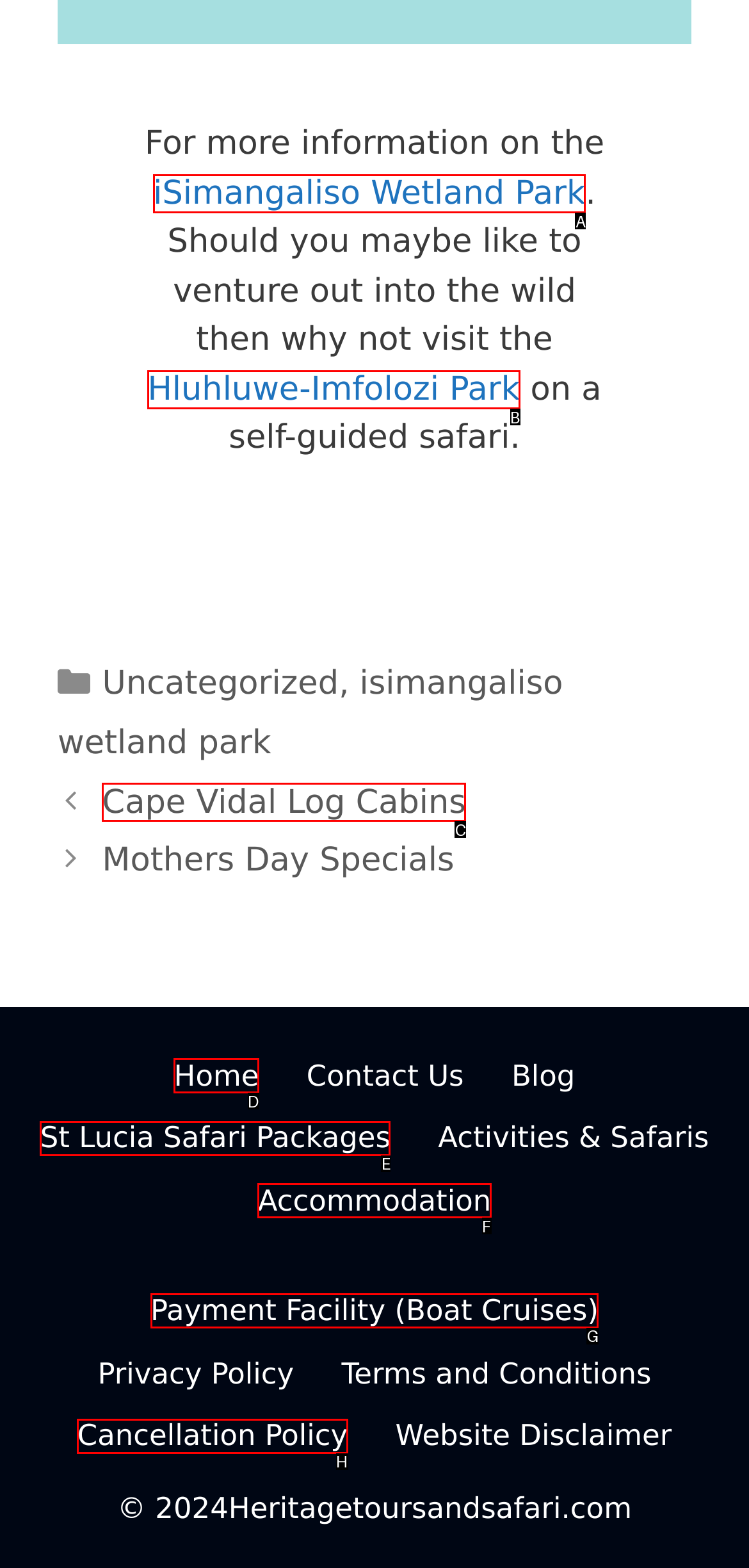Tell me which one HTML element I should click to complete the following task: check payment facility Answer with the option's letter from the given choices directly.

G